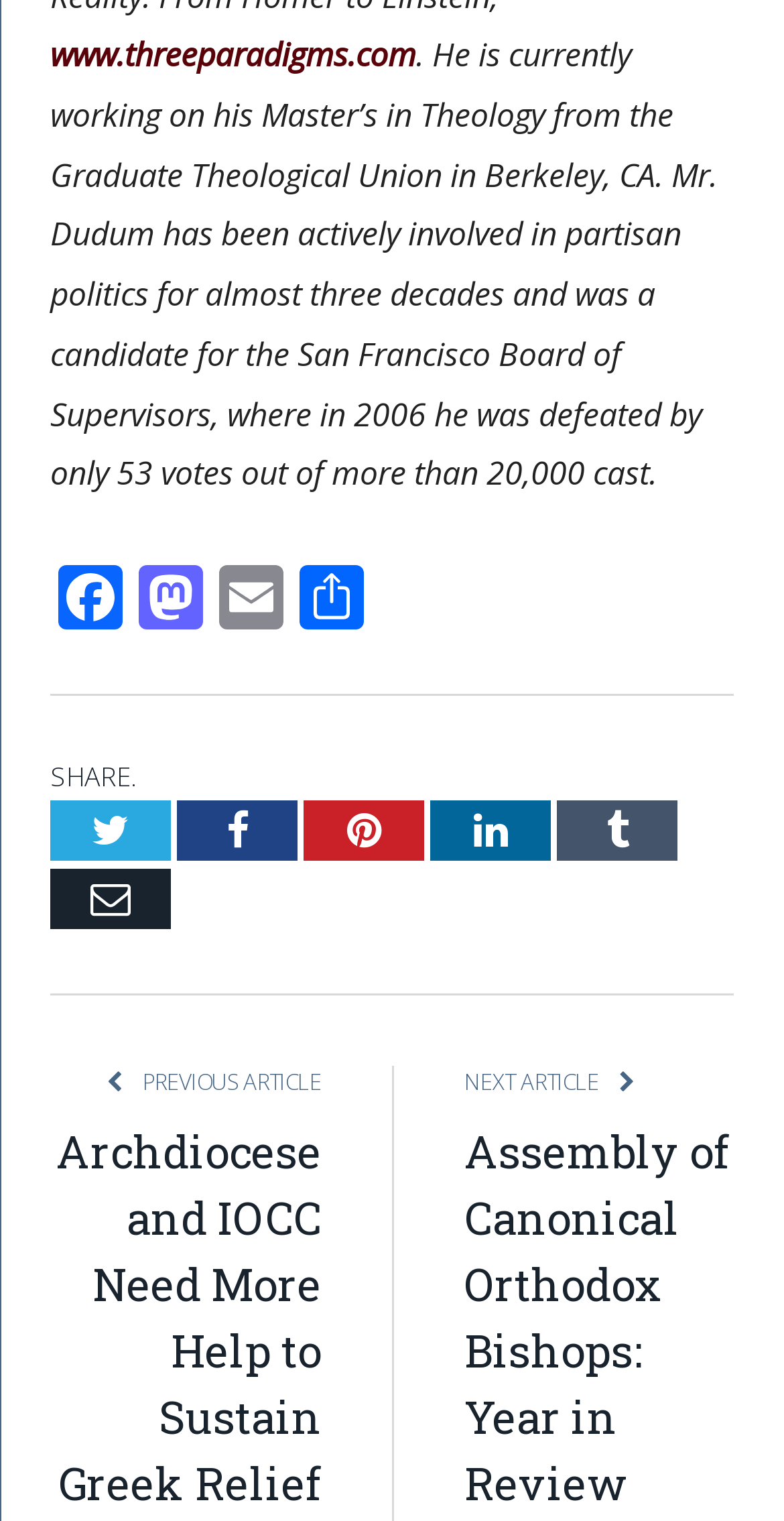Find the bounding box coordinates of the clickable area that will achieve the following instruction: "connect with the author on Facebook".

[0.064, 0.371, 0.167, 0.419]